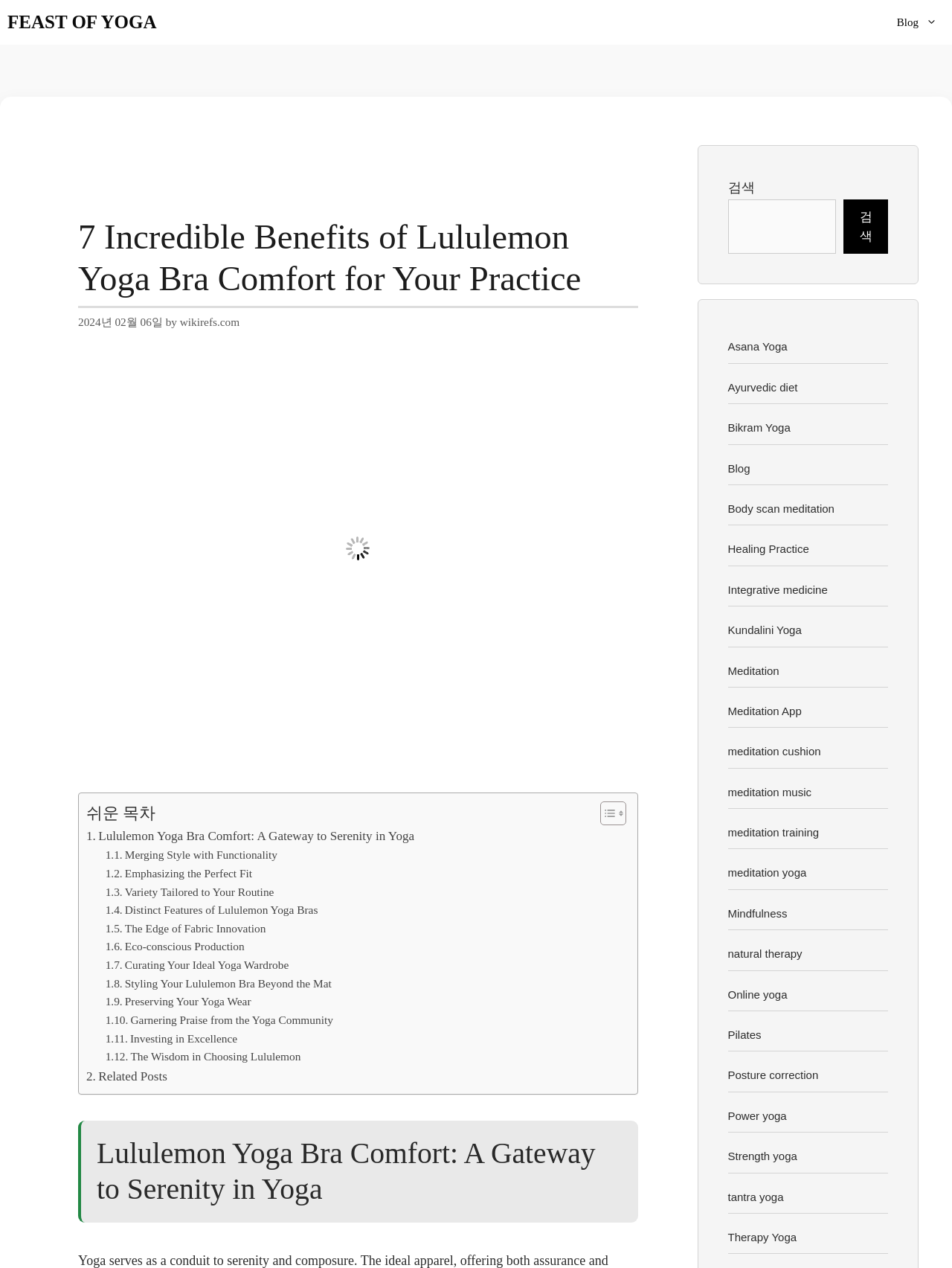Identify the bounding box coordinates of the clickable region necessary to fulfill the following instruction: "Click on the 'FEAST OF YOGA' link". The bounding box coordinates should be four float numbers between 0 and 1, i.e., [left, top, right, bottom].

[0.008, 0.0, 0.164, 0.035]